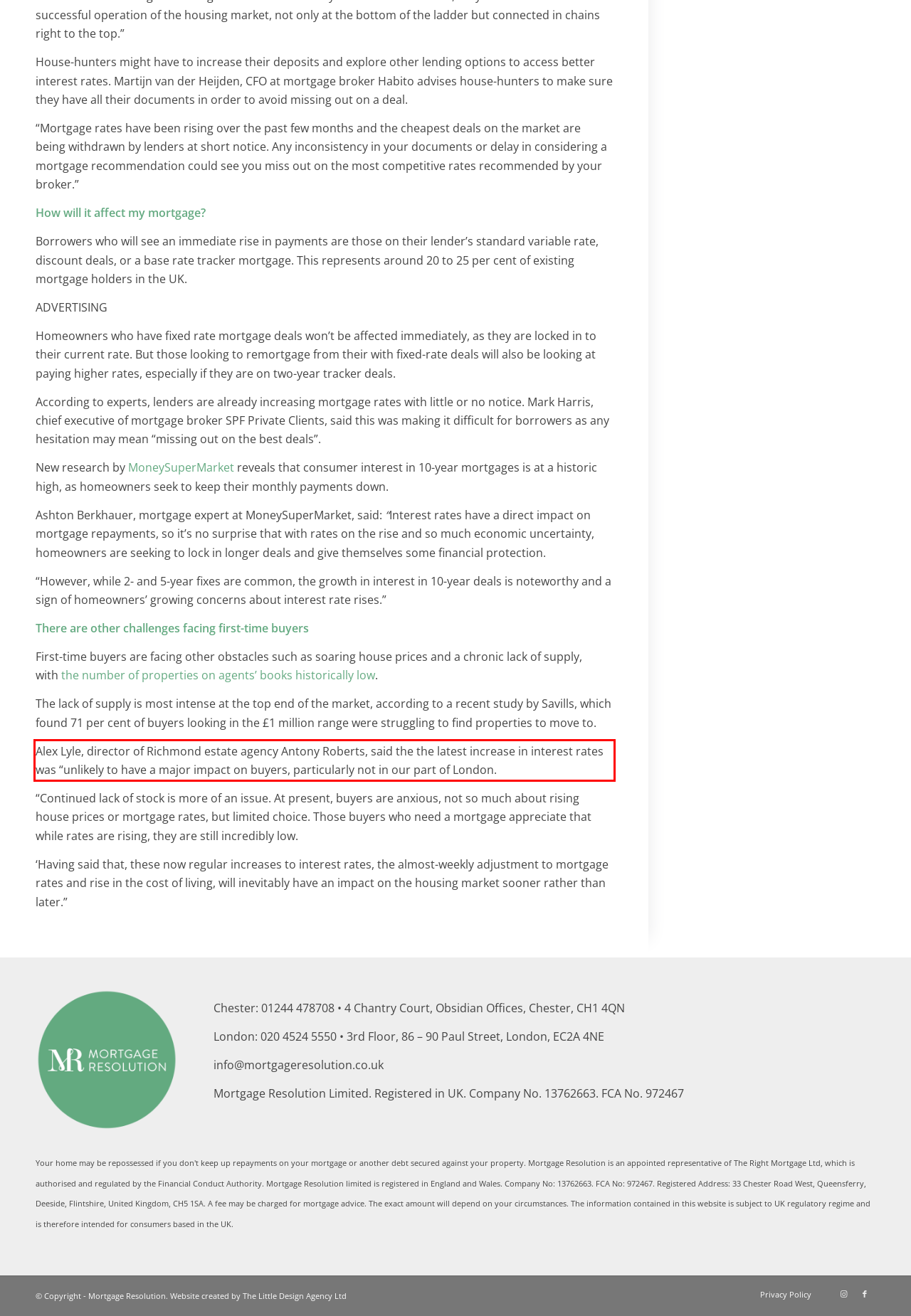Given the screenshot of a webpage, identify the red rectangle bounding box and recognize the text content inside it, generating the extracted text.

Alex Lyle, director of Richmond estate agency Antony Roberts, said the the latest increase in interest rates was “unlikely to have a major impact on buyers, particularly not in our part of London.